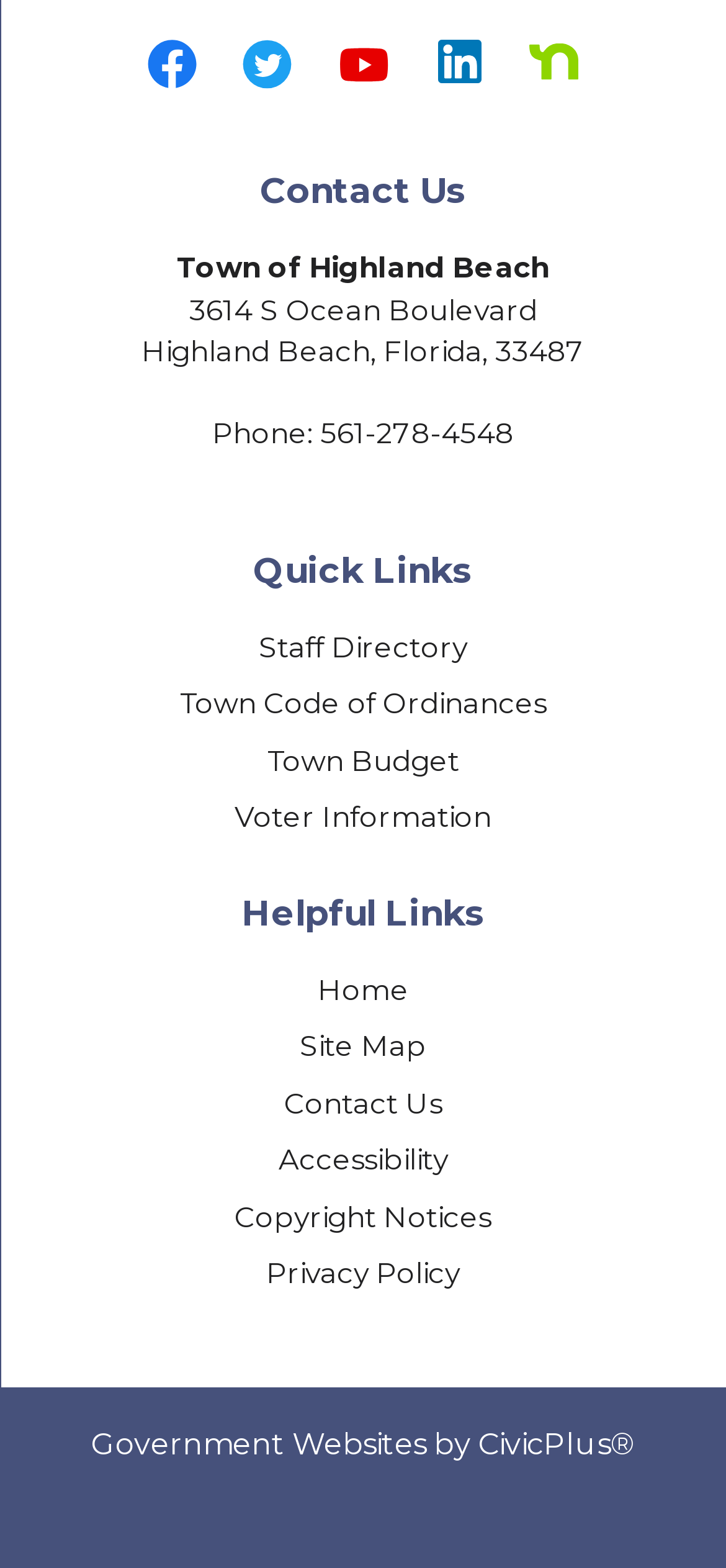Please find the bounding box coordinates of the element's region to be clicked to carry out this instruction: "Check Copyright Notices".

[0.323, 0.764, 0.677, 0.787]